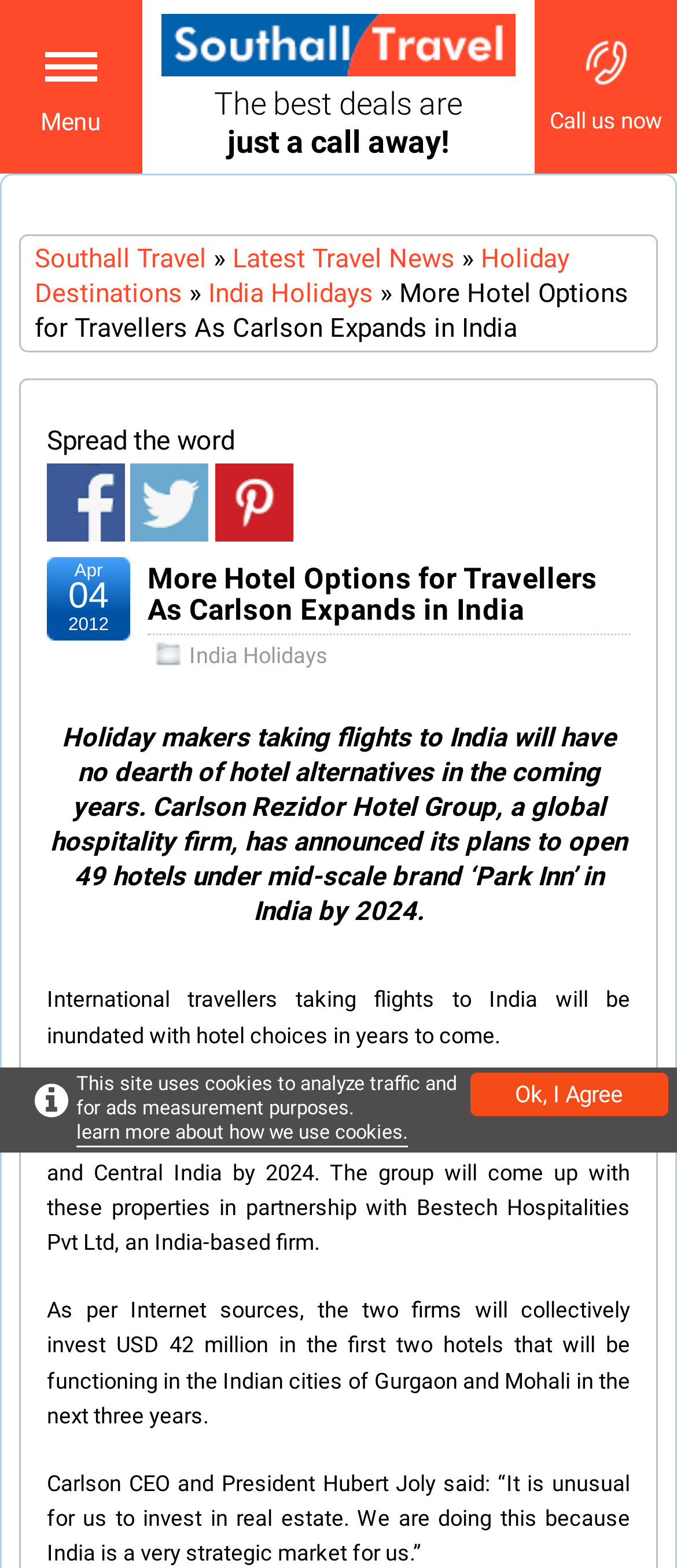How many hotels will Carlson Rezidor Hotel Group open in India?
Examine the image and give a concise answer in one word or a short phrase.

49